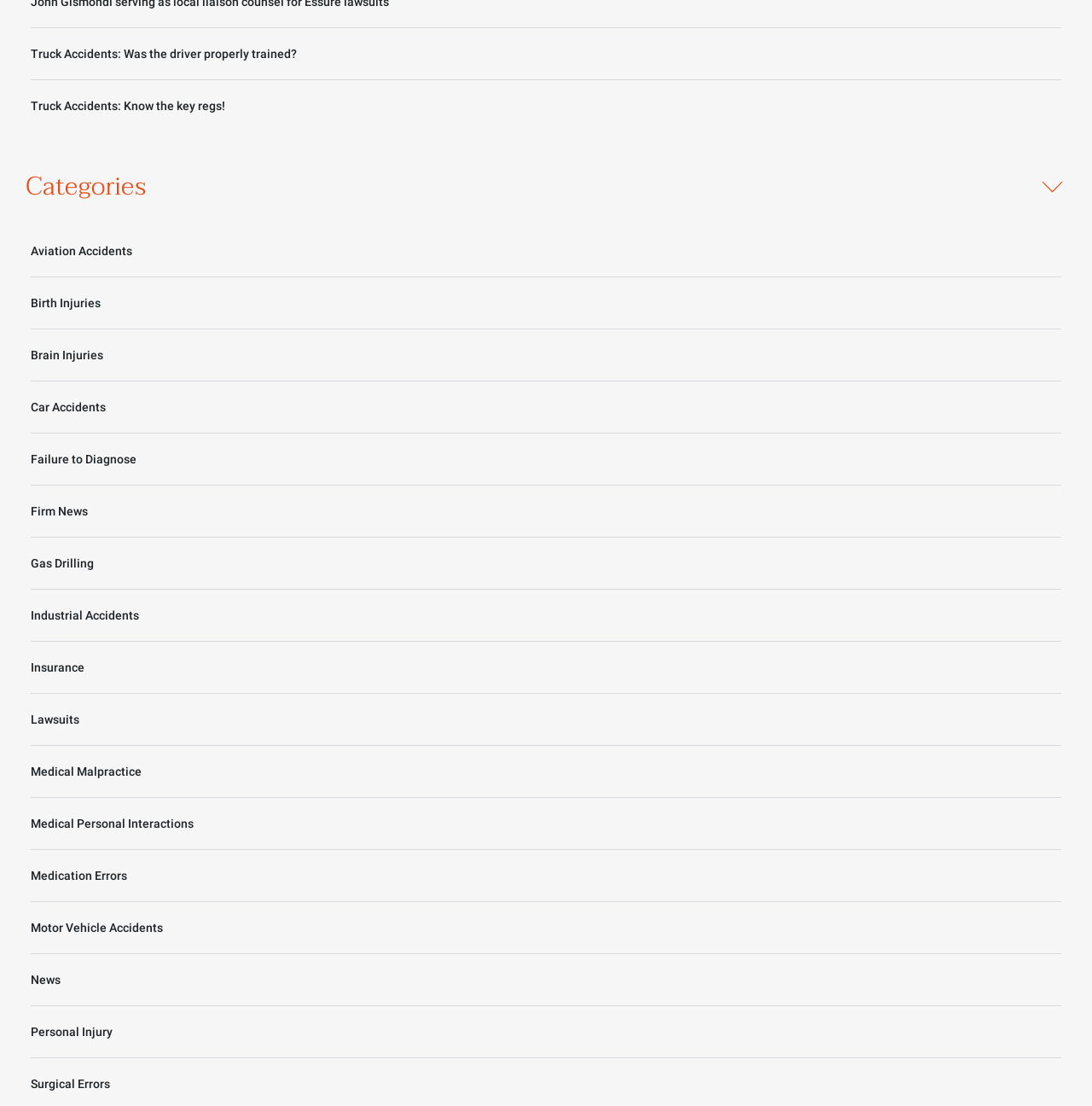Please specify the bounding box coordinates for the clickable region that will help you carry out the instruction: "Click the 'Instagram' link".

None